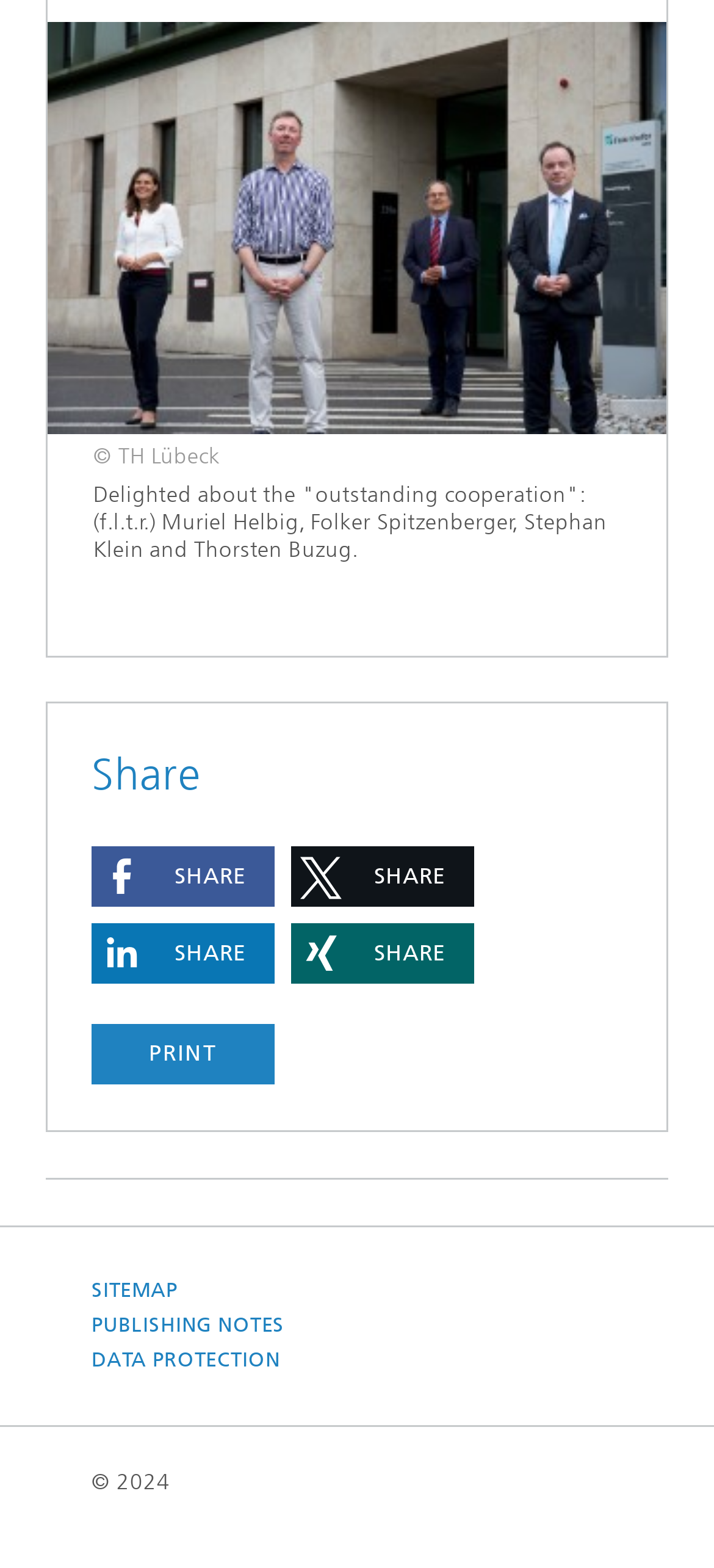How many links are there at the bottom?
Please give a well-detailed answer to the question.

There are four links at the bottom of the webpage, which are 'SITEMAP', 'PUBLISHING NOTES', 'DATA PROTECTION', and 'PRINT'.